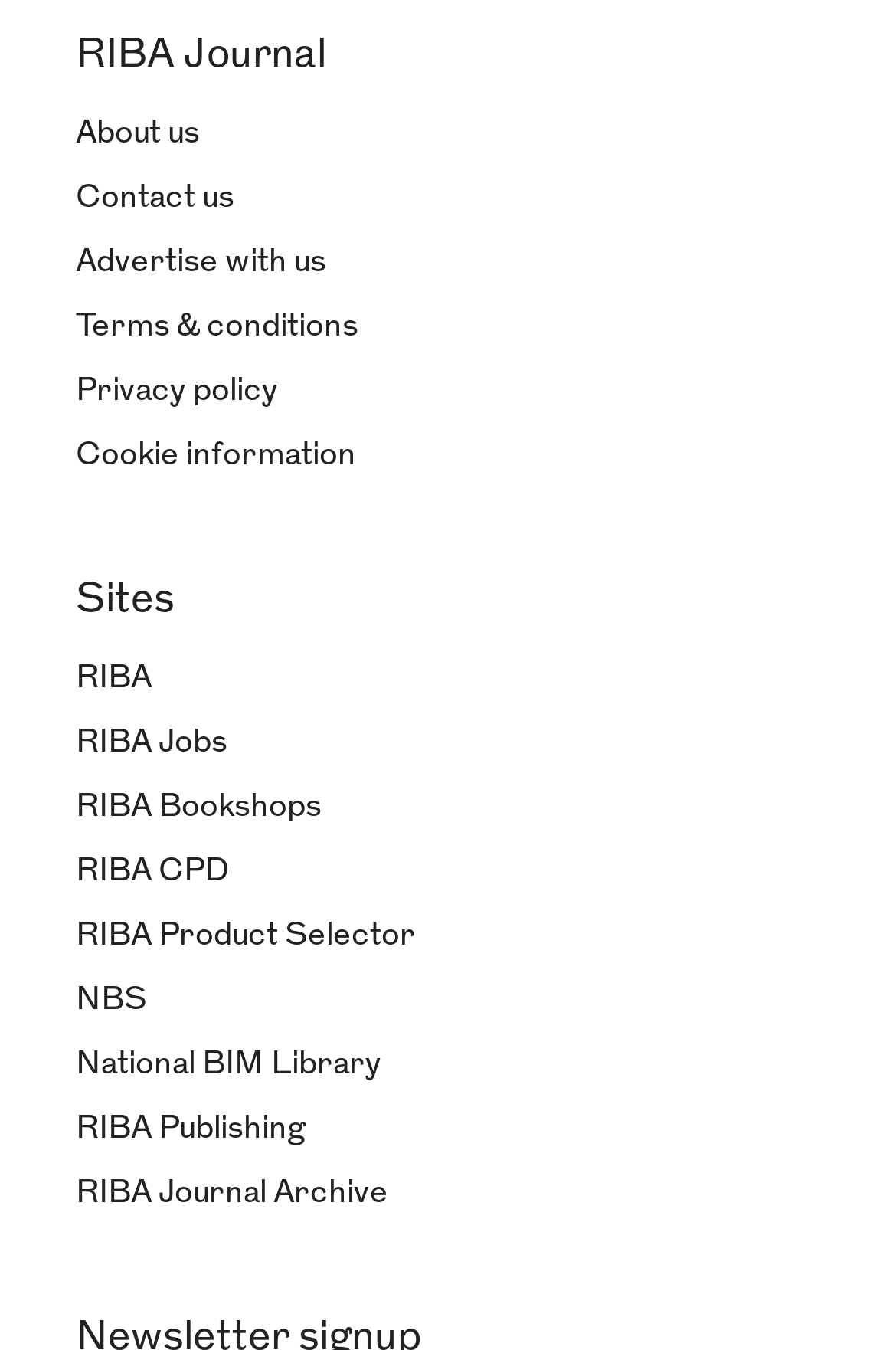Find the bounding box of the UI element described as follows: "RIBA Journal Archive".

[0.085, 0.871, 0.433, 0.897]